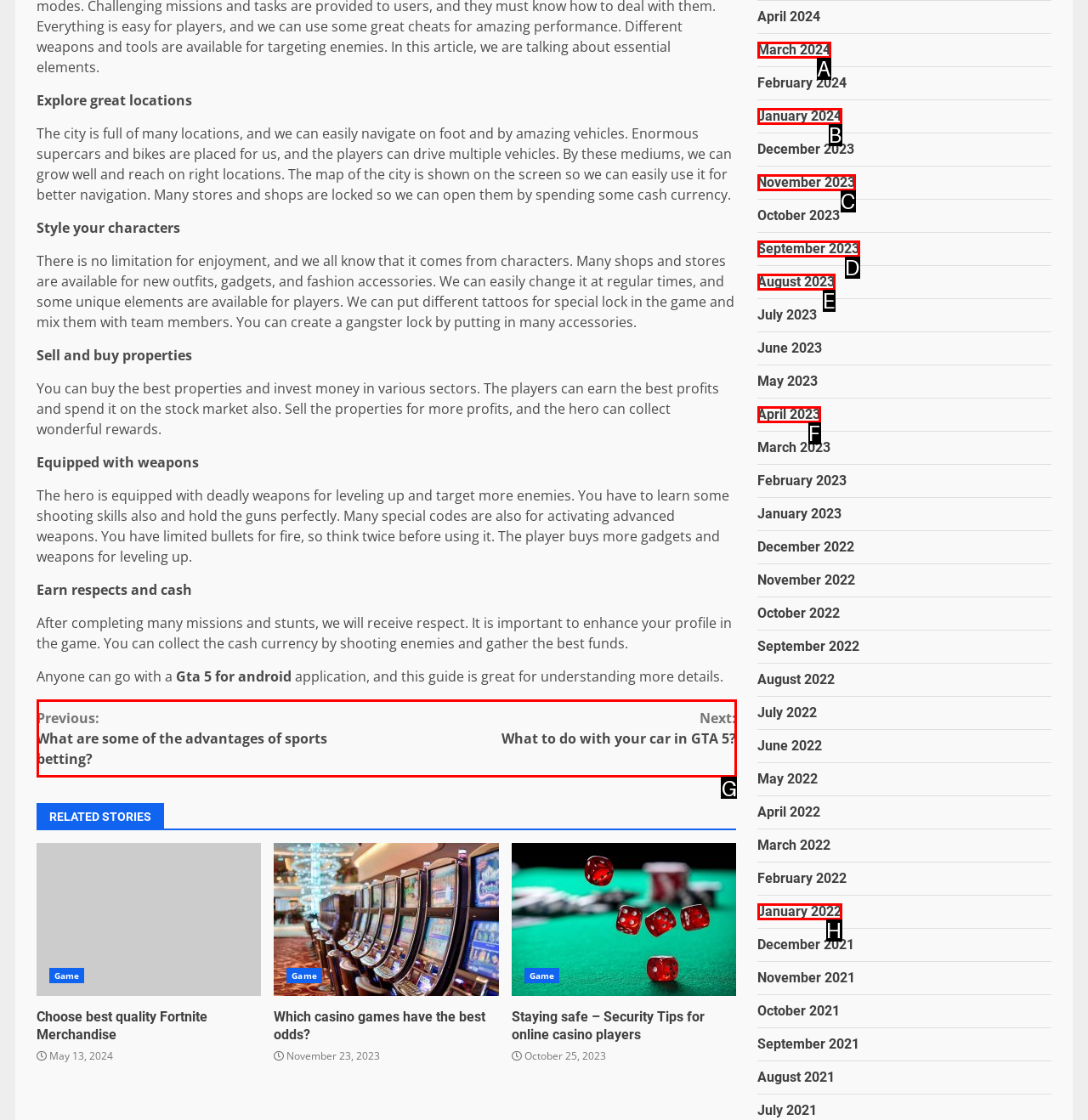Select the proper HTML element to perform the given task: Navigate to 'LAMAN UTAMA' Answer with the corresponding letter from the provided choices.

None